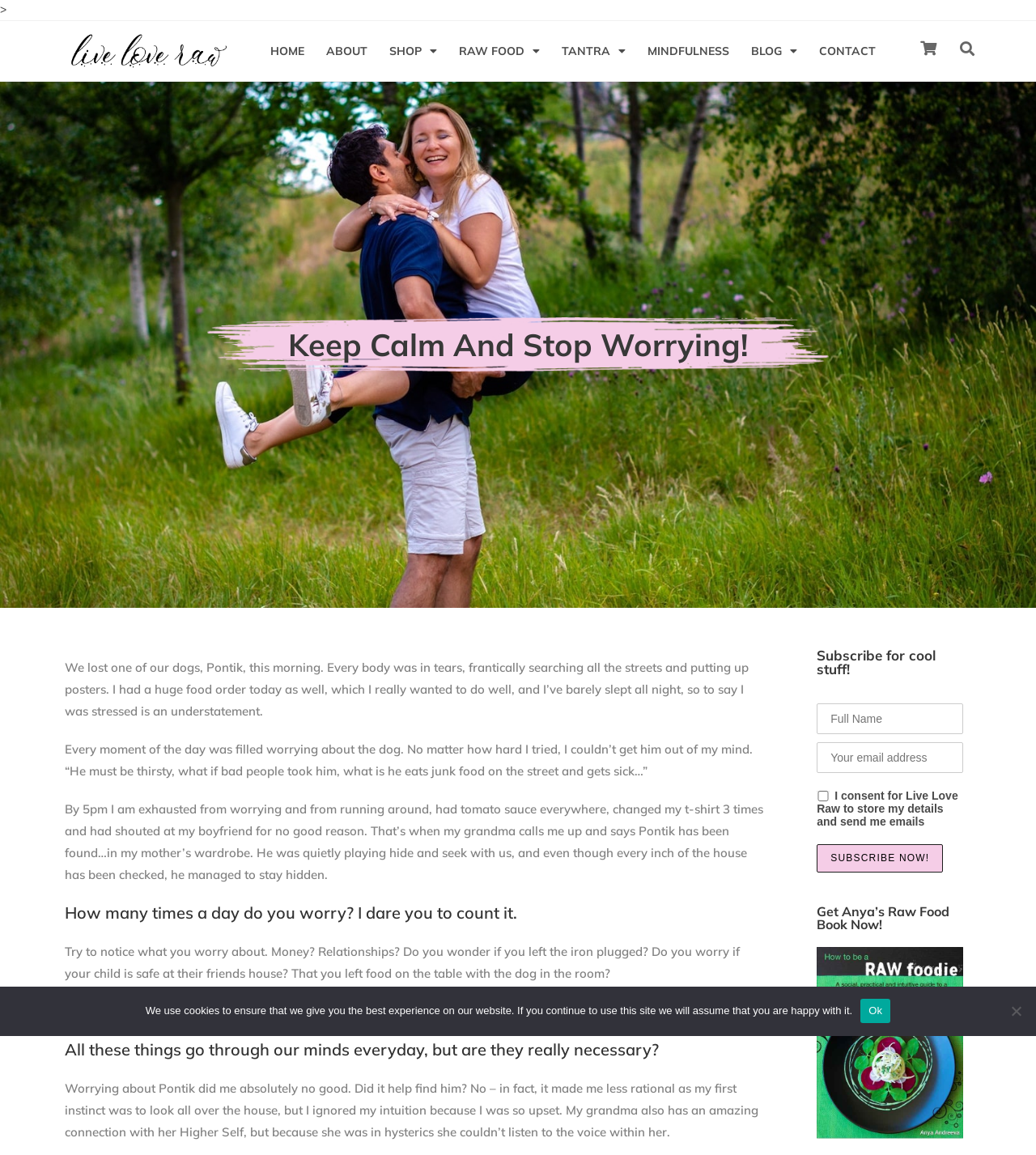Please specify the bounding box coordinates of the clickable region necessary for completing the following instruction: "Enter your full name". The coordinates must consist of four float numbers between 0 and 1, i.e., [left, top, right, bottom].

[0.788, 0.609, 0.93, 0.635]